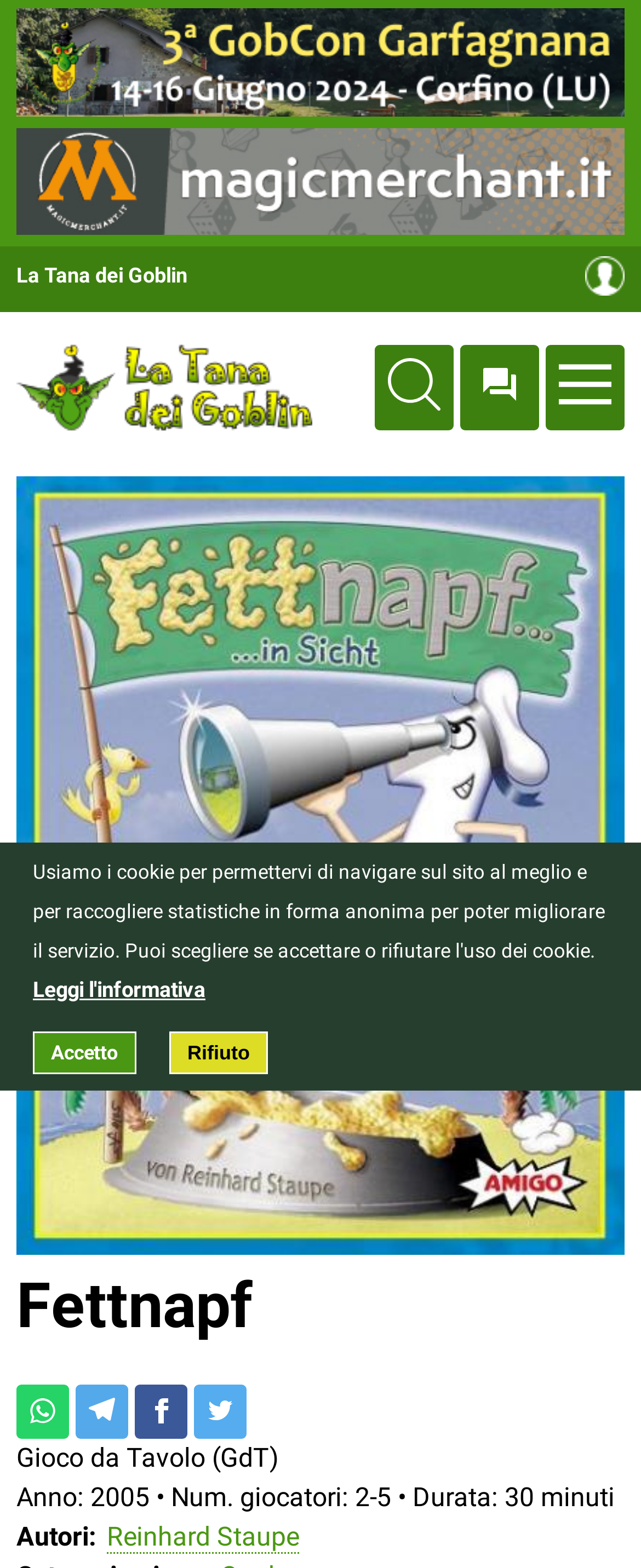Given the element description, predict the bounding box coordinates in the format (top-left x, top-left y, bottom-right x, bottom-right y). Make sure all values are between 0 and 1. Here is the element description: La Tana dei Goblin

[0.026, 0.168, 0.292, 0.184]